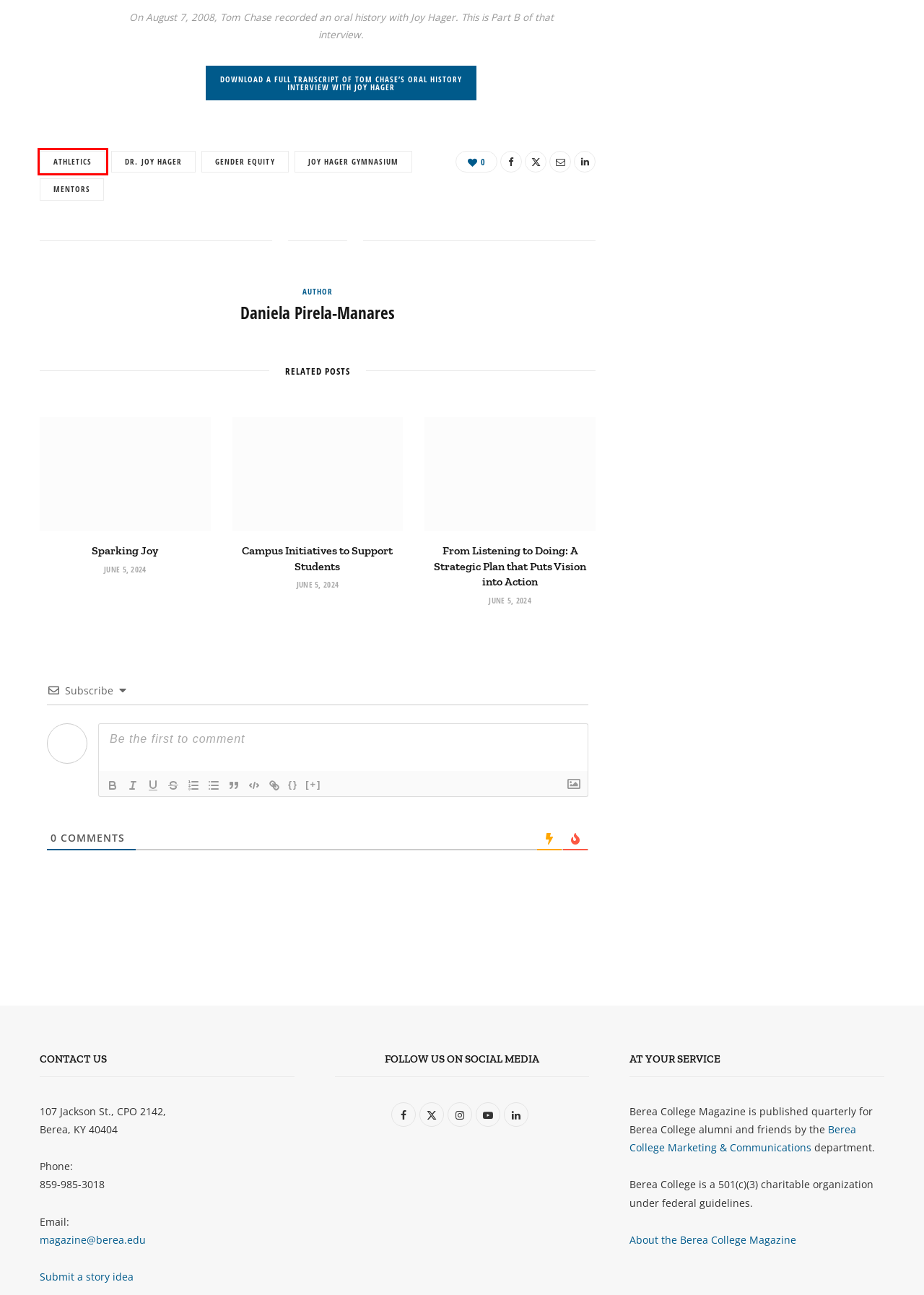You are given a screenshot of a webpage with a red bounding box around an element. Choose the most fitting webpage description for the page that appears after clicking the element within the red bounding box. Here are the candidates:
A. Joy Hager Gymnasium – Berea College Magazine
B. Dr. Joy Hager – Berea College Magazine
C. From Listening to Doing: A Strategic Plan that Puts Vision into Action – Berea College Magazine
D. athletics – Berea College Magazine
E. Spring 2020 – Berea College Magazine
F. Marketing and Communications - Berea College
G. Joy Hager interview SC-CD-080-010 | Berea Digital Collections
H. gender equity – Berea College Magazine

D